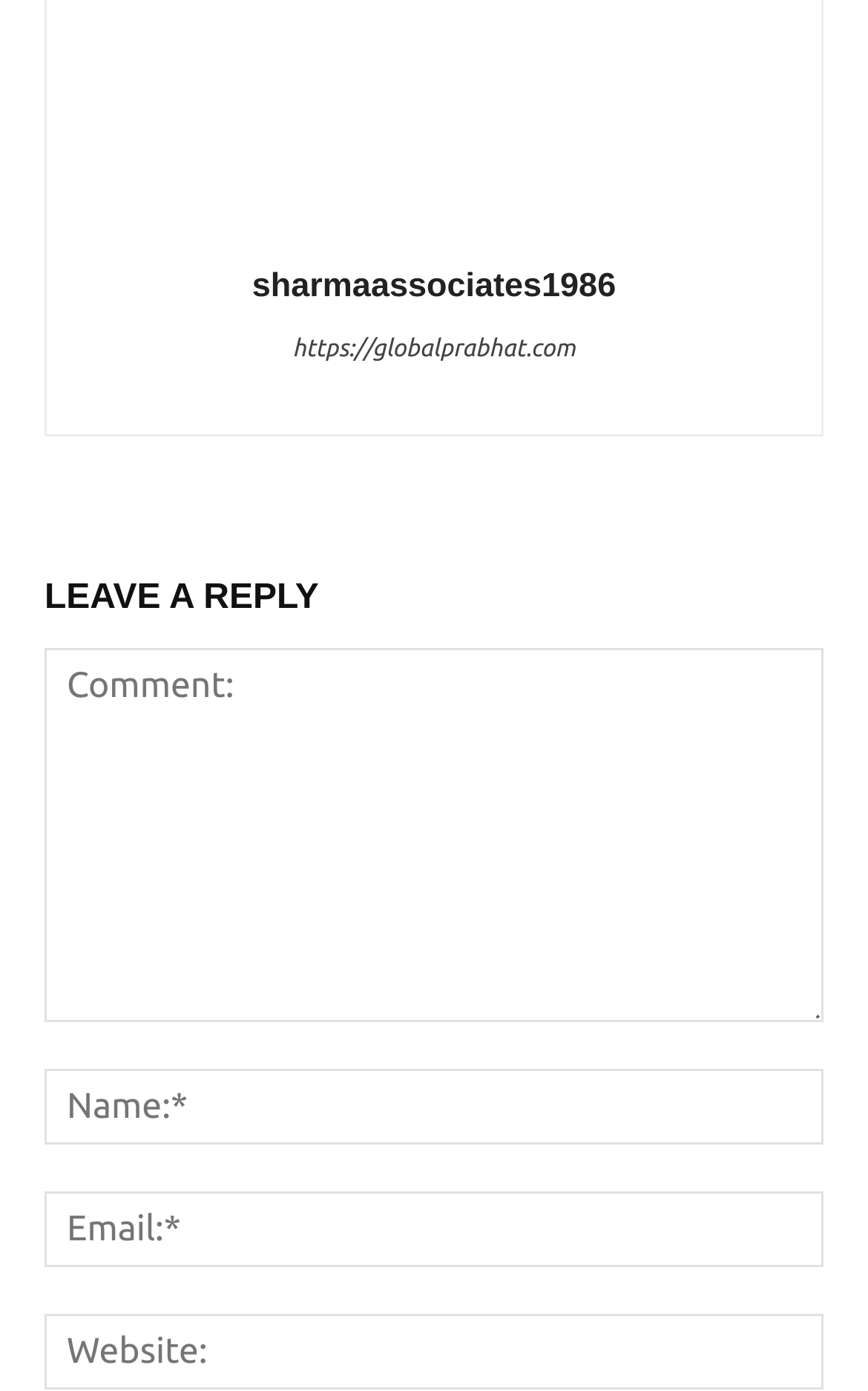Please find and report the bounding box coordinates of the element to click in order to perform the following action: "leave a reply". The coordinates should be expressed as four float numbers between 0 and 1, in the format [left, top, right, bottom].

[0.051, 0.406, 0.949, 0.454]